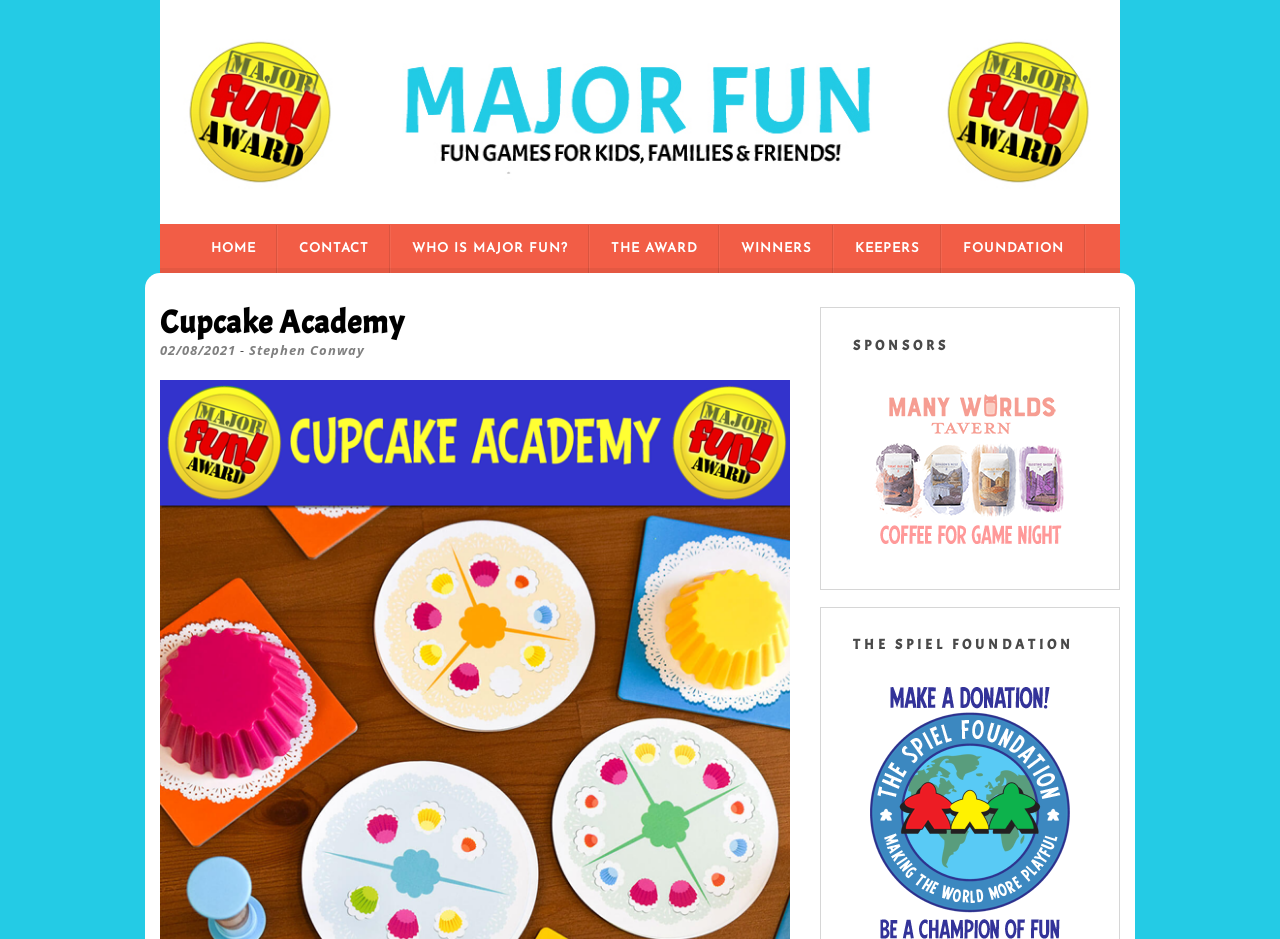Return the bounding box coordinates of the UI element that corresponds to this description: "Stephen Conway". The coordinates must be given as four float numbers in the range of 0 and 1, [left, top, right, bottom].

[0.195, 0.363, 0.285, 0.383]